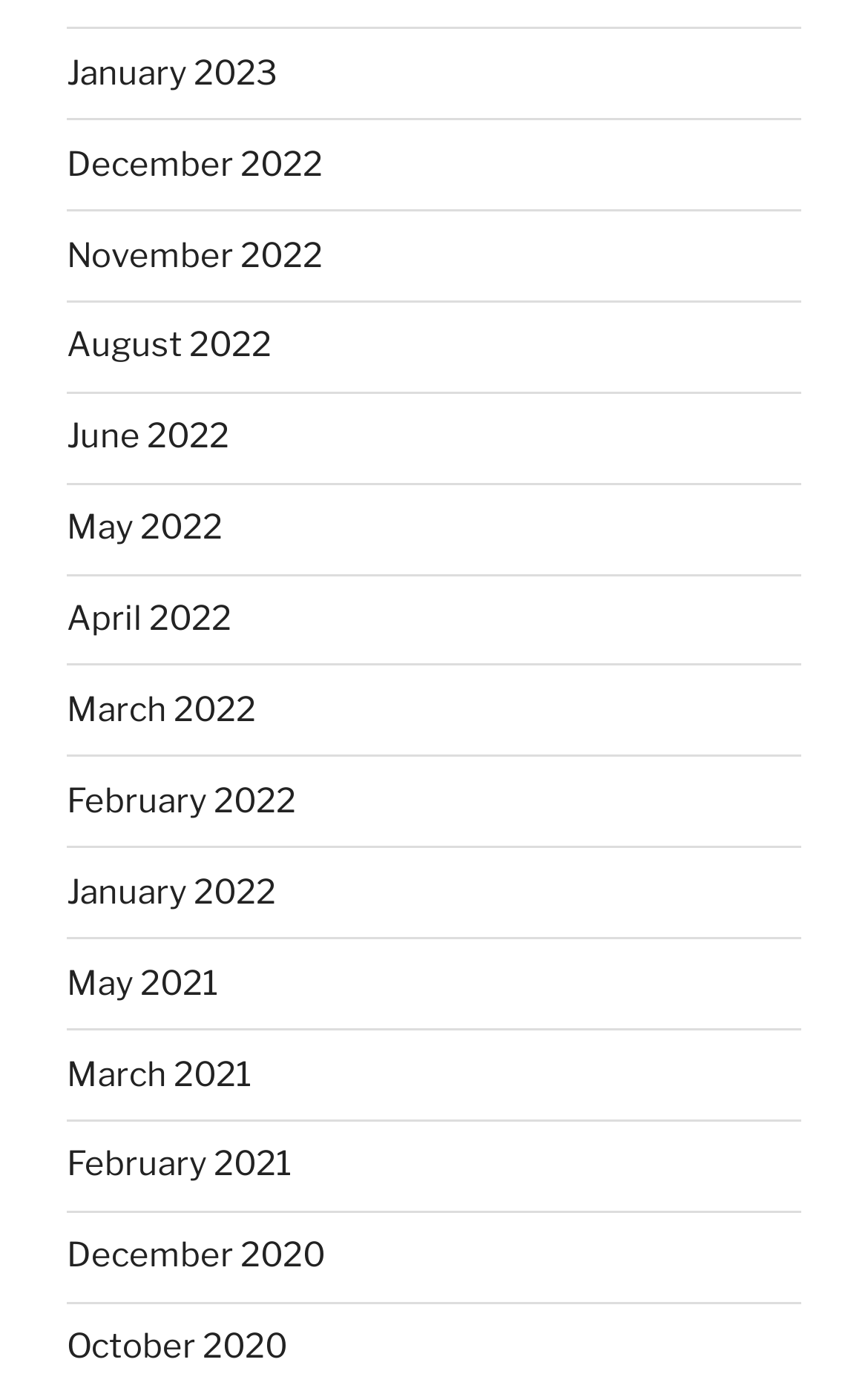Please determine the bounding box coordinates of the element to click on in order to accomplish the following task: "Check August 2022". Ensure the coordinates are four float numbers ranging from 0 to 1, i.e., [left, top, right, bottom].

[0.077, 0.234, 0.313, 0.263]